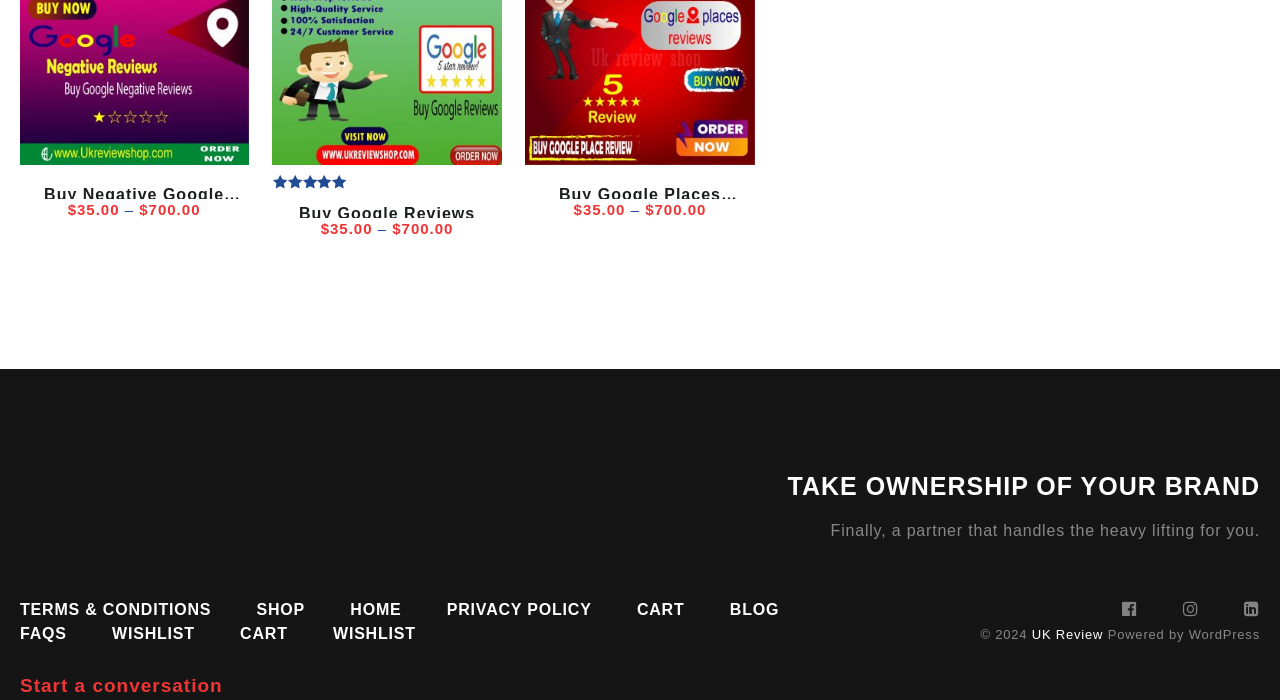Provide the bounding box coordinates for the specified HTML element described in this description: "Blog". The coordinates should be four float numbers ranging from 0 to 1, in the format [left, top, right, bottom].

[0.57, 0.859, 0.609, 0.883]